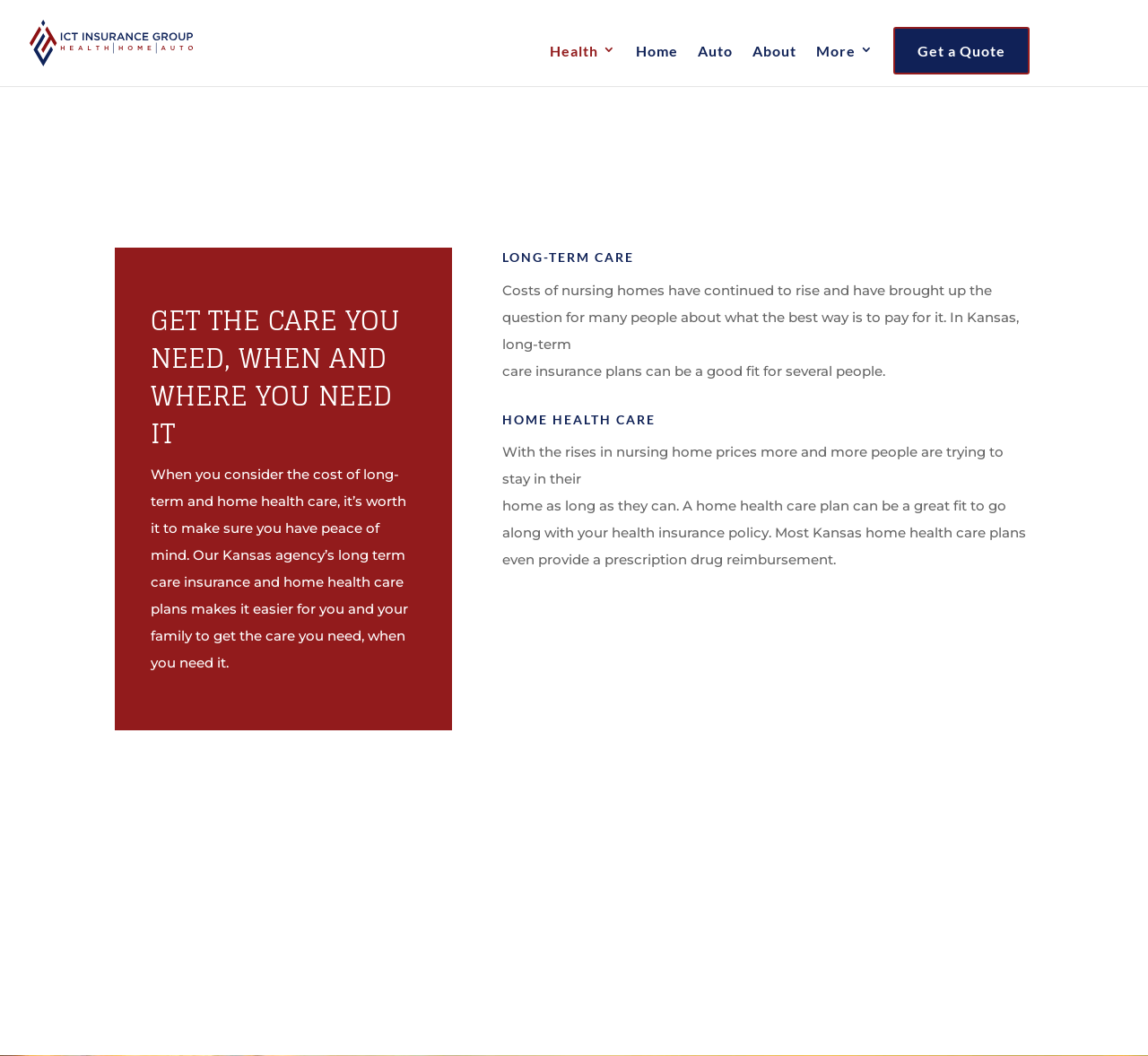Please examine the image and answer the question with a detailed explanation:
What is an alternative to nursing homes?

The webpage mentions that 'With the rises in nursing home prices more and more people are trying to stay in their home as long as they can.' This implies that home health care is an alternative to nursing homes, allowing individuals to stay in their own homes for as long as possible.